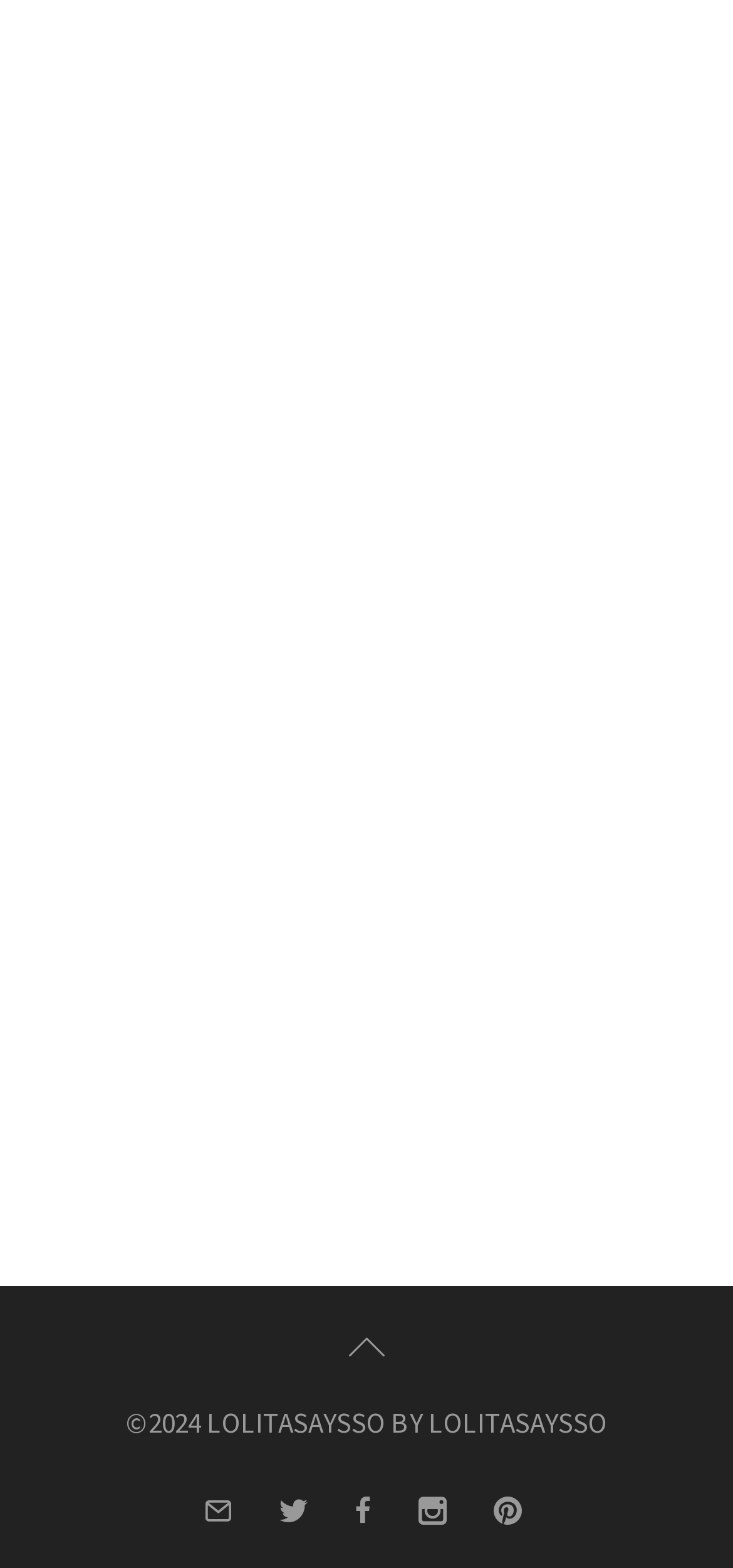Pinpoint the bounding box coordinates of the area that must be clicked to complete this instruction: "scroll to LOLITASAYSSO".

[0.367, 0.903, 0.61, 0.926]